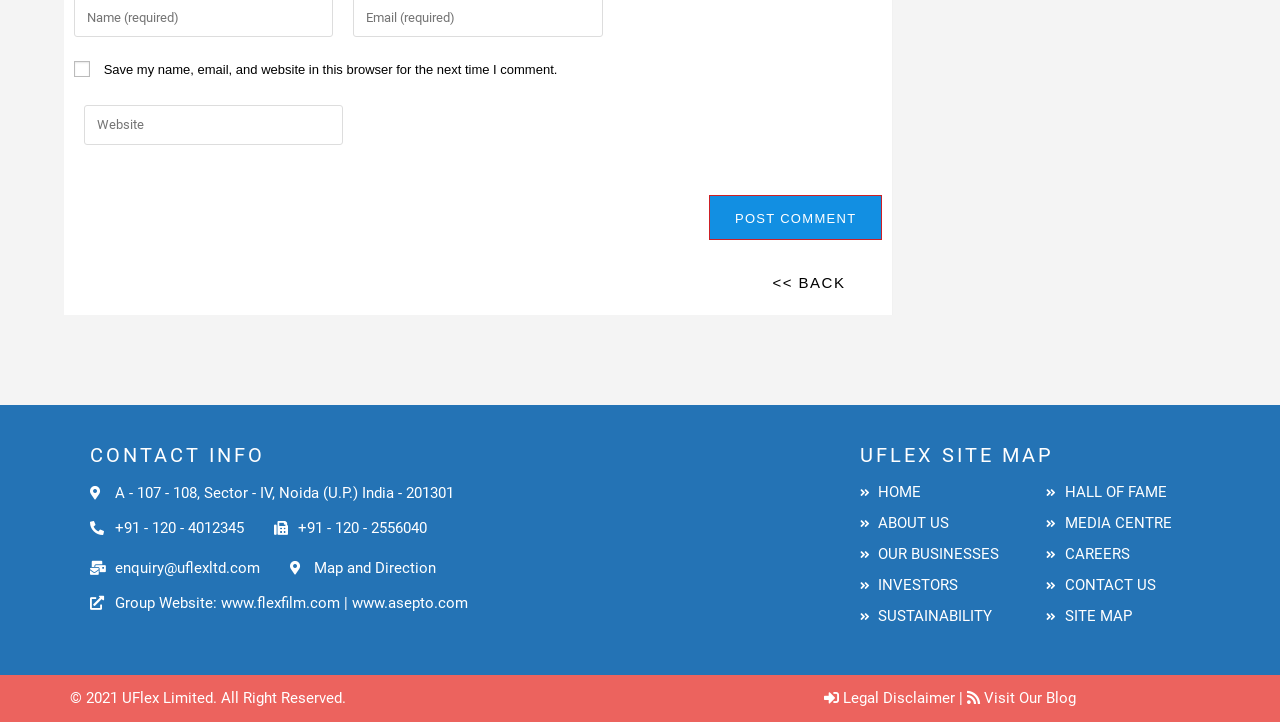How can I contact the company?
Please answer the question as detailed as possible.

The company's contact information is provided in the 'CONTACT INFO' section. There are two phone numbers and one email address available. Users can contact the company by calling one of the phone numbers or sending an email to the provided email address.